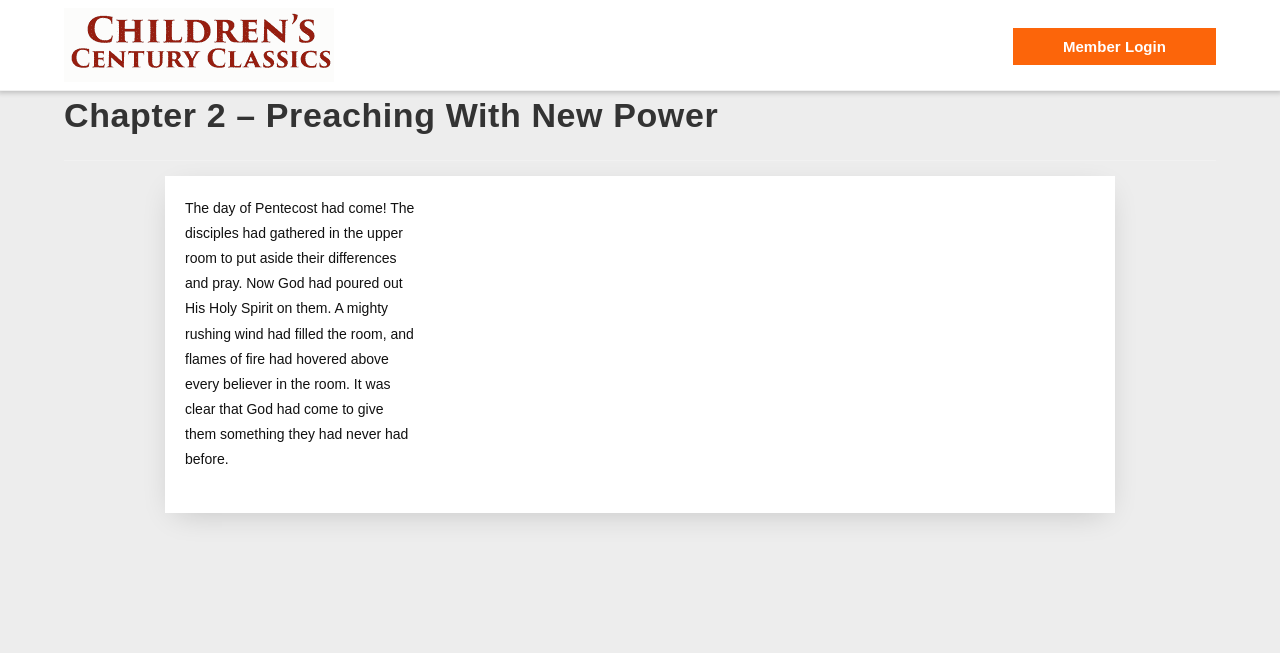Create a detailed summary of the webpage's content and design.

The webpage appears to be a chapter from a children's book, specifically "Chapter 2 - Preaching With New Power" from the "Children's Century Classics" series. At the top left of the page, there is a layout table with a link to "Children's Century Classics" accompanied by an image with the same name. 

On the top right, there is a "Member Login" link. Below the layout table, there is an article section that occupies most of the page. The article starts with a header section that contains a heading "Chapter 2 – Preaching With New Power". 

Below the header, there is a block of static text that describes the day of Pentecost, where the disciples gathered to pray and received the Holy Spirit. The text goes on to describe the scene, including a mighty rushing wind and flames of fire hovering above the believers.